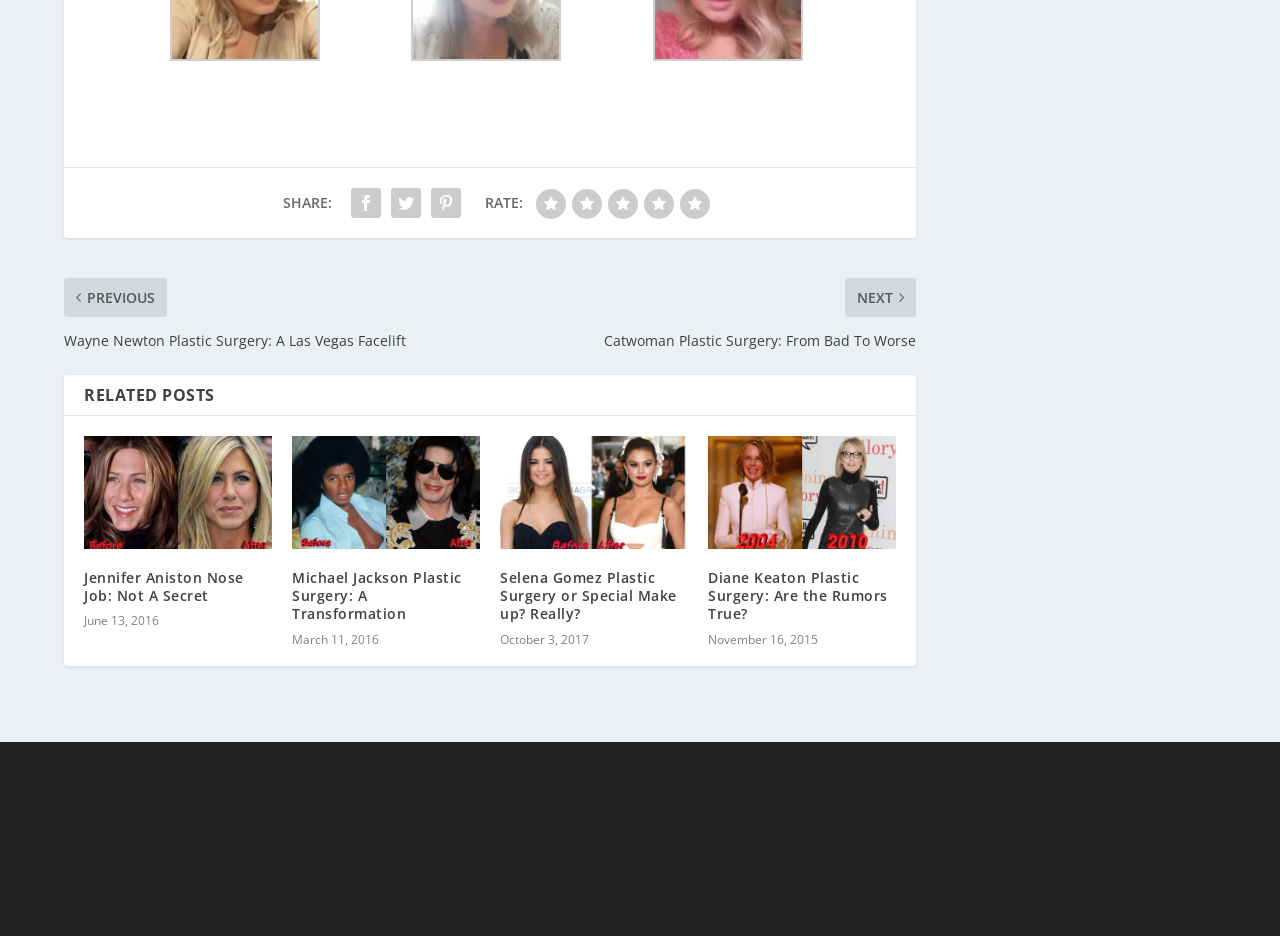Identify the bounding box coordinates for the region to click in order to carry out this instruction: "Rate with 5 stars". Provide the coordinates using four float numbers between 0 and 1, formatted as [left, top, right, bottom].

[0.531, 0.171, 0.554, 0.203]